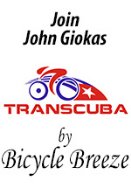What is the name of the organization partnering with the event?
Give a one-word or short phrase answer based on the image.

Bicycle Breeze